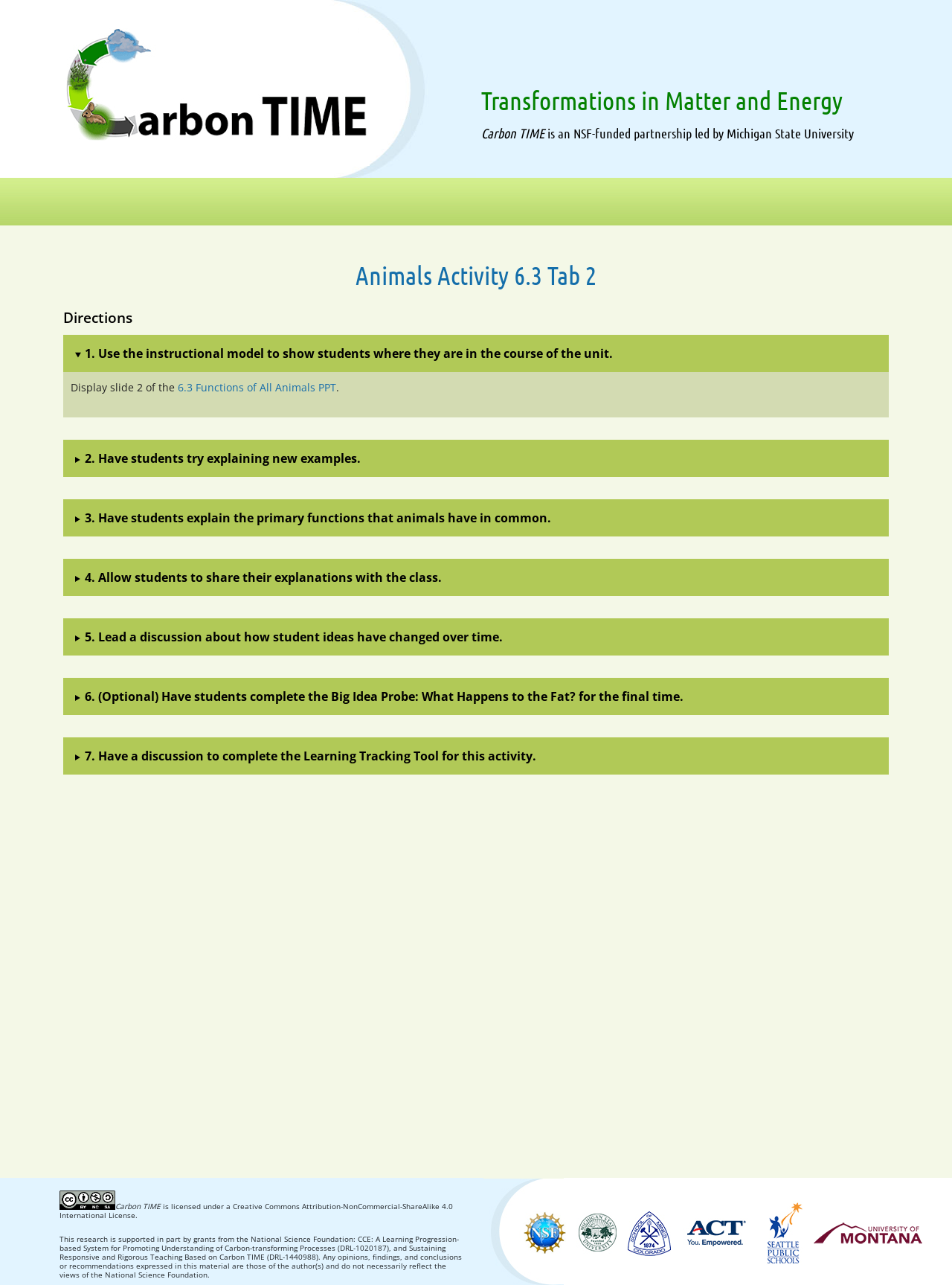Write an exhaustive caption that covers the webpage's main aspects.

The webpage is about "Animals Activity 6.3 Tab 2" on the Carbon TIME platform. At the top-left corner, there is a "Skip to main content" link, followed by a "Home" link with an accompanying image. To the right of these links, there are three lines of text: "Transformations in Matter and Energy", "Carbon TIME", and a description of Carbon TIME as an NSF-funded partnership led by Michigan State University.

Below these elements, there is a main section with a heading "Animals Activity 6.3 Tab 2". Within this section, there is an article with a heading "Directions" and several details sections. Each details section contains a button with a specific instruction, such as "Use the instructional model to show students where they are in the course of the unit" or "Have students try explaining new examples". Some of these buttons are expanded, while others are not. There are also links and static text within these sections, providing additional information and resources.

At the bottom of the page, there is a section with copyright information, including a link to the Creative Commons Attribution-NonCommercial-ShareAlike 4.0 International License. There is also a paragraph of text describing the research grants supporting this project, followed by several images.